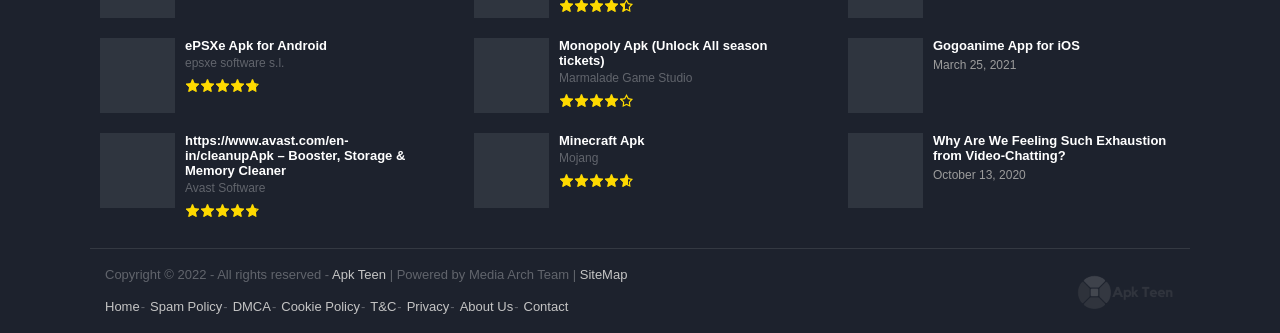Locate the bounding box coordinates of the clickable element to fulfill the following instruction: "Check About Us". Provide the coordinates as four float numbers between 0 and 1 in the format [left, top, right, bottom].

[0.359, 0.898, 0.401, 0.943]